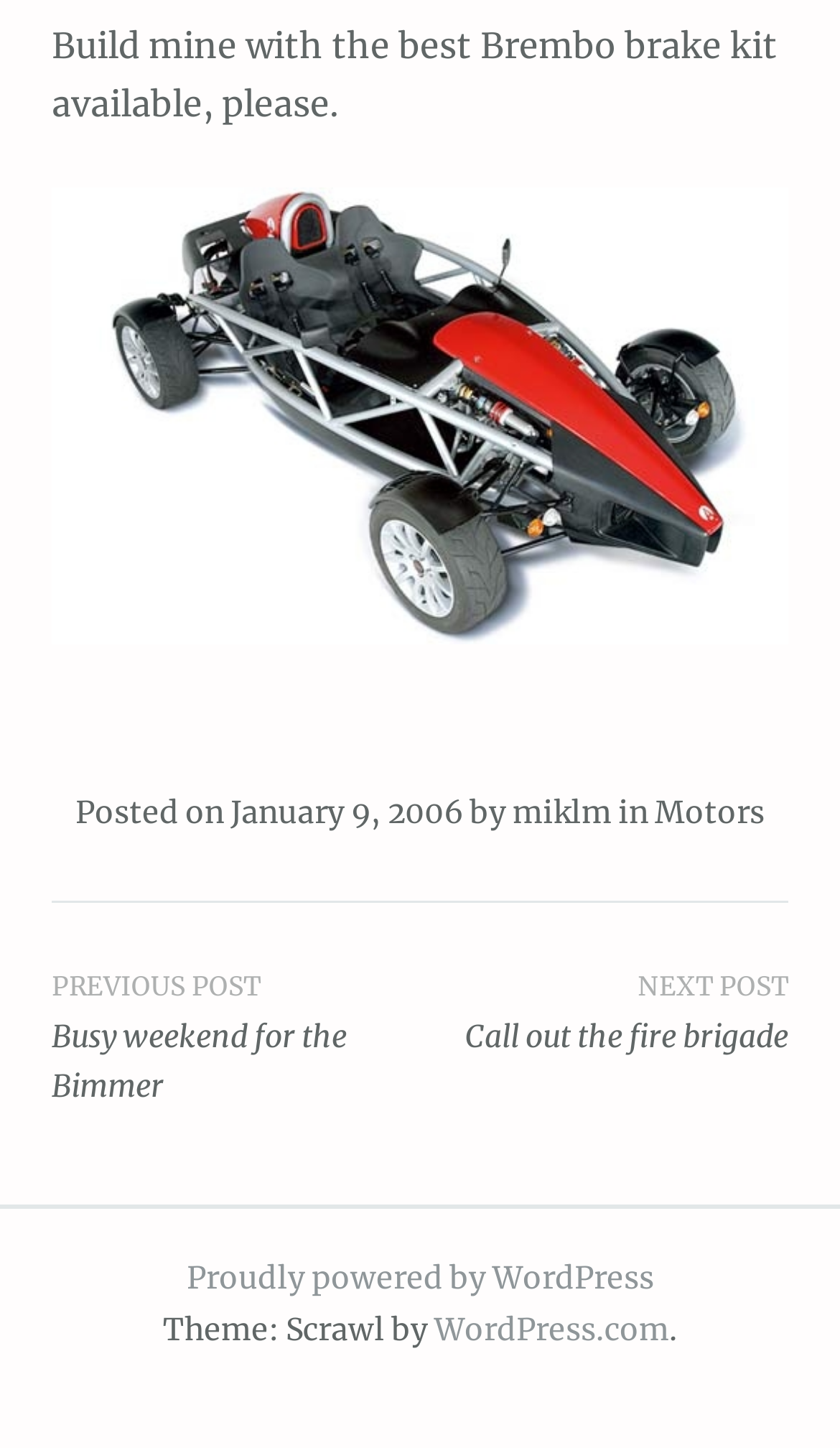What is the date of the post?
Look at the image and provide a short answer using one word or a phrase.

January 9, 2006